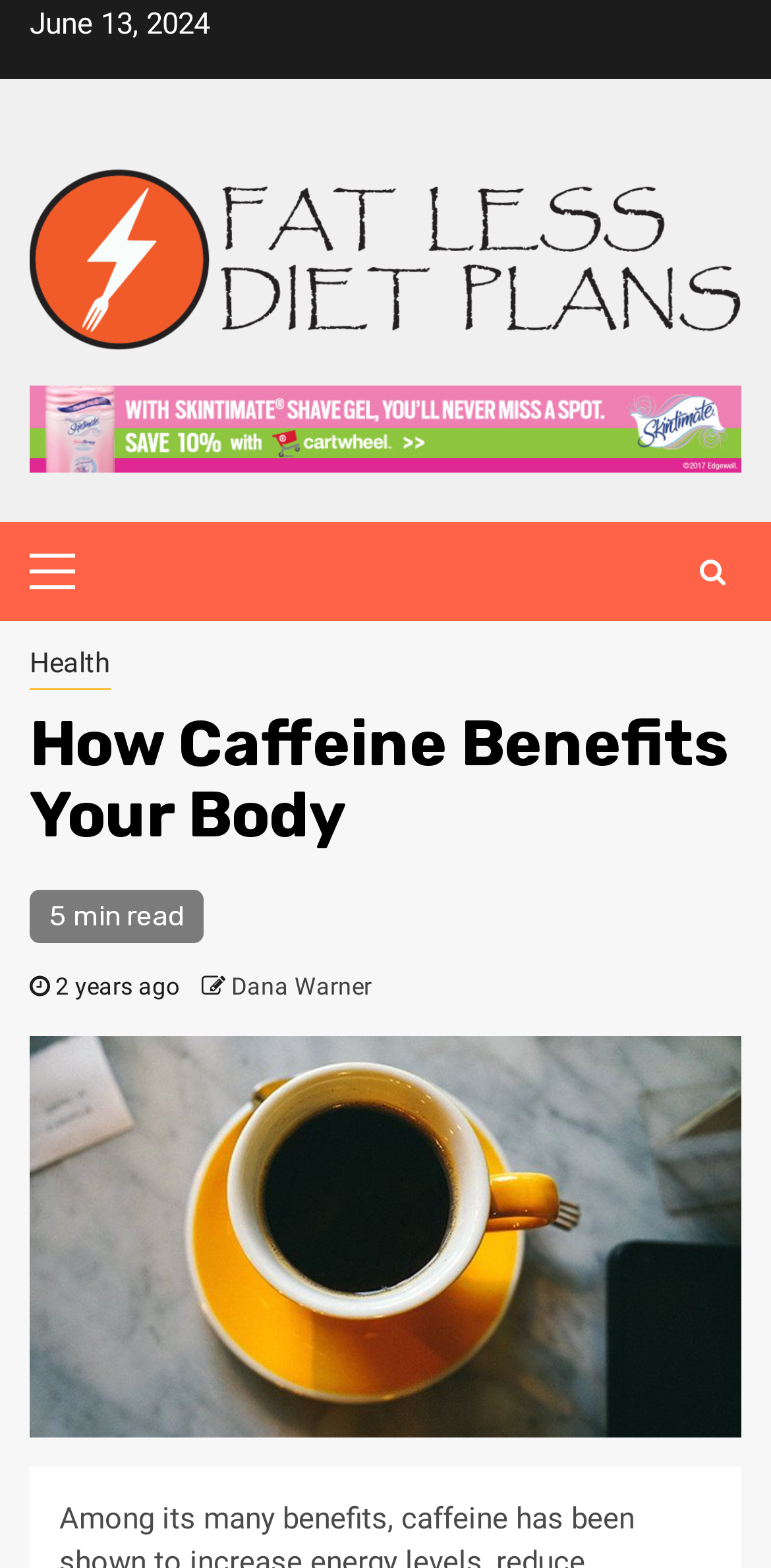Please provide a detailed answer to the question below based on the screenshot: 
How long does it take to read the article?

I found the reading time of the article by looking at the middle of the webpage, where it says '5 min read' in a smaller text format, below the article title.